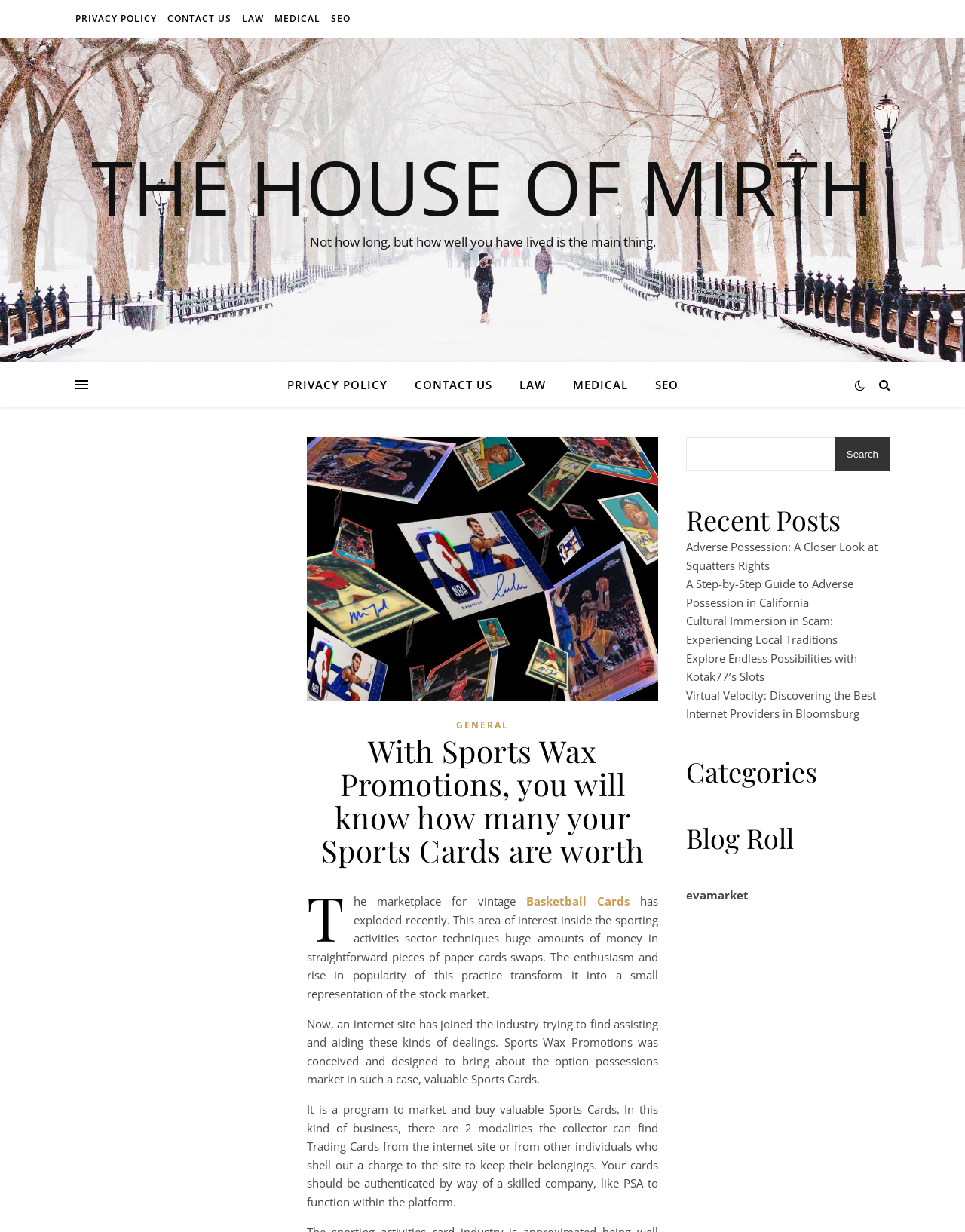Find the primary header on the webpage and provide its text.

With Sports Wax Promotions, you will know how many your Sports Cards are worth